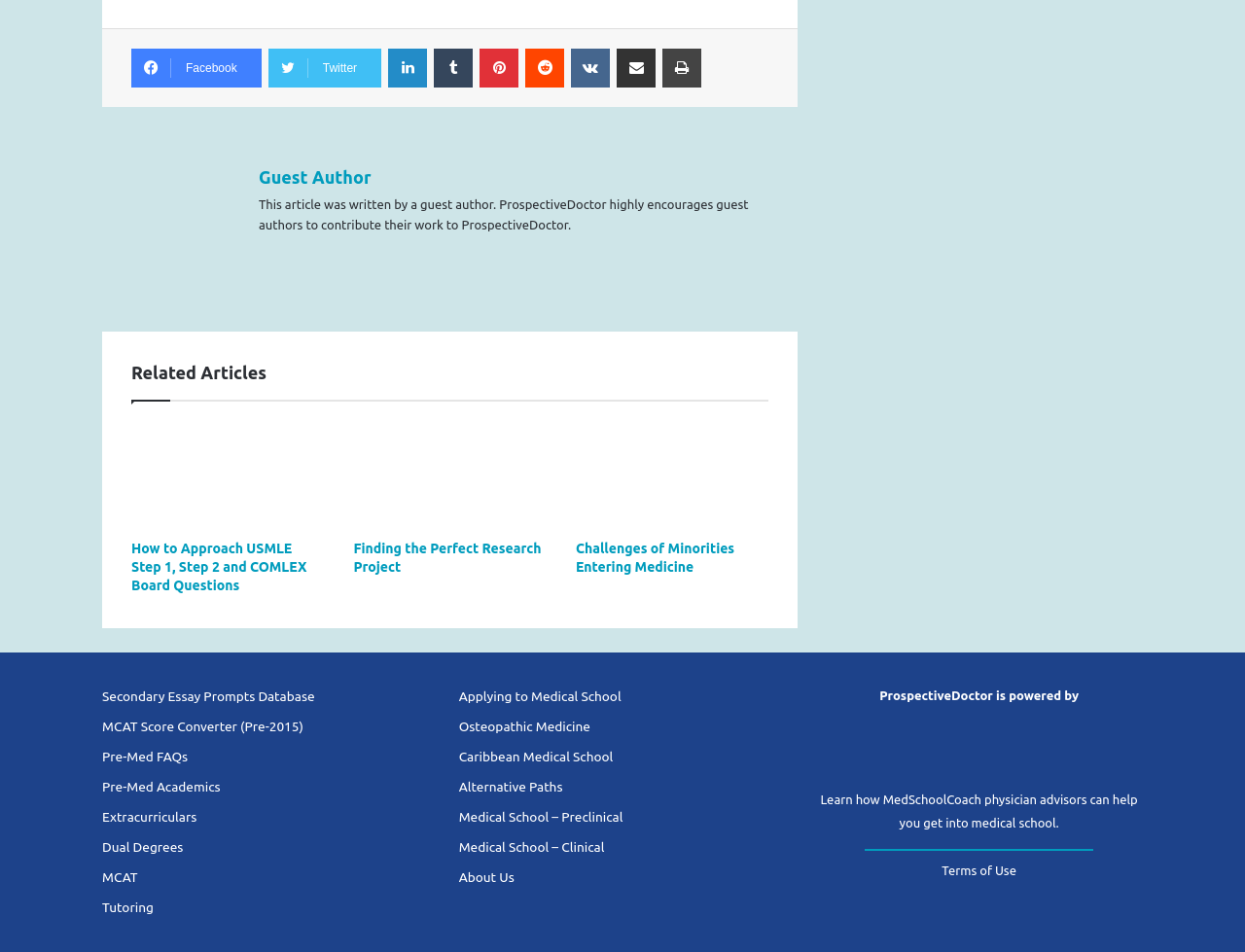Find the bounding box coordinates of the clickable area that will achieve the following instruction: "View Guest Author's profile".

[0.208, 0.175, 0.298, 0.196]